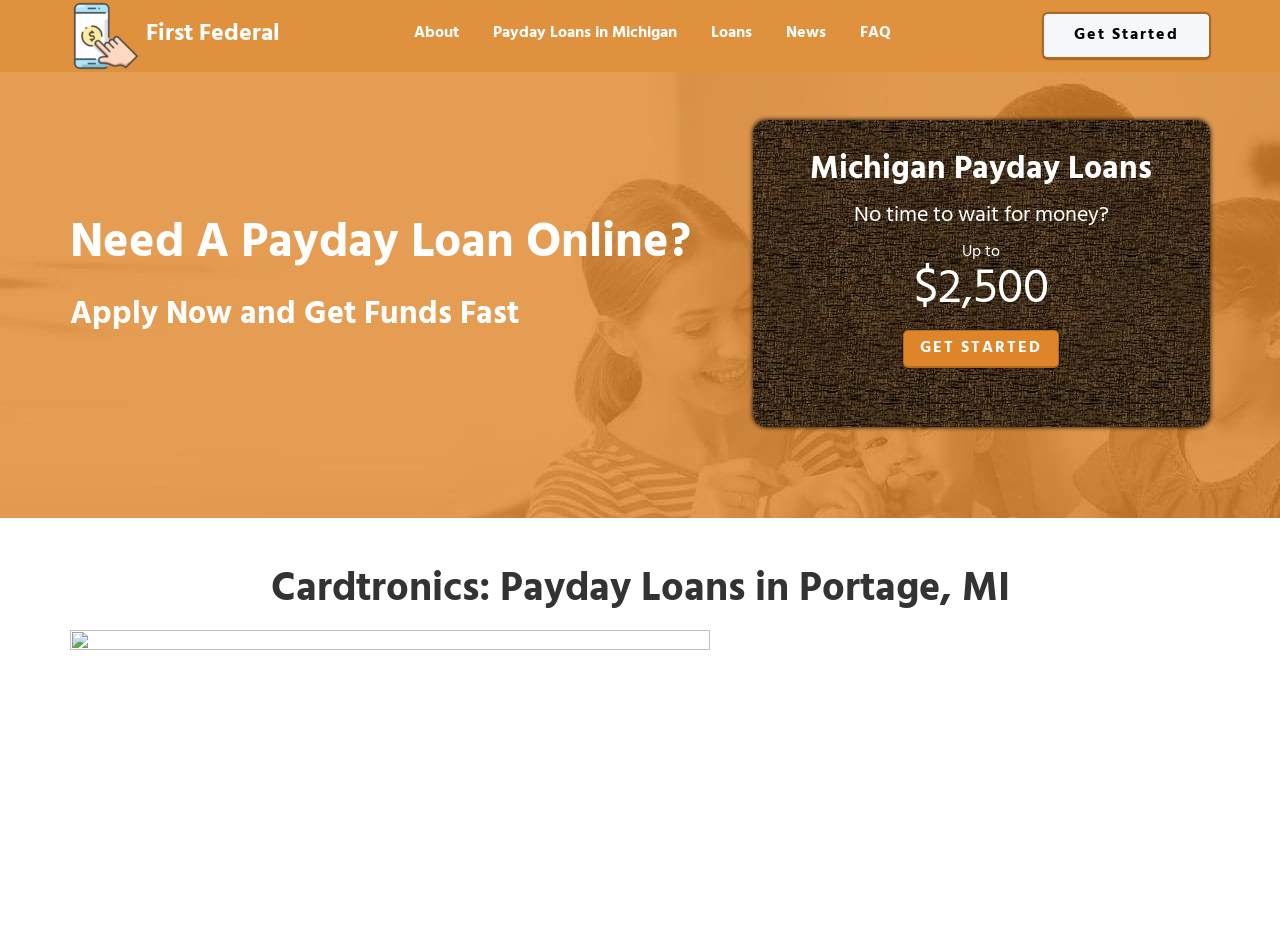What type of loan is offered?
Please give a detailed and elaborate answer to the question.

I determined the type of loan offered by looking at the StaticText elements on the webpage. The text 'Need A Payday Loan Online?' and 'Michigan Payday Loans' suggest that the type of loan offered is a payday loan.